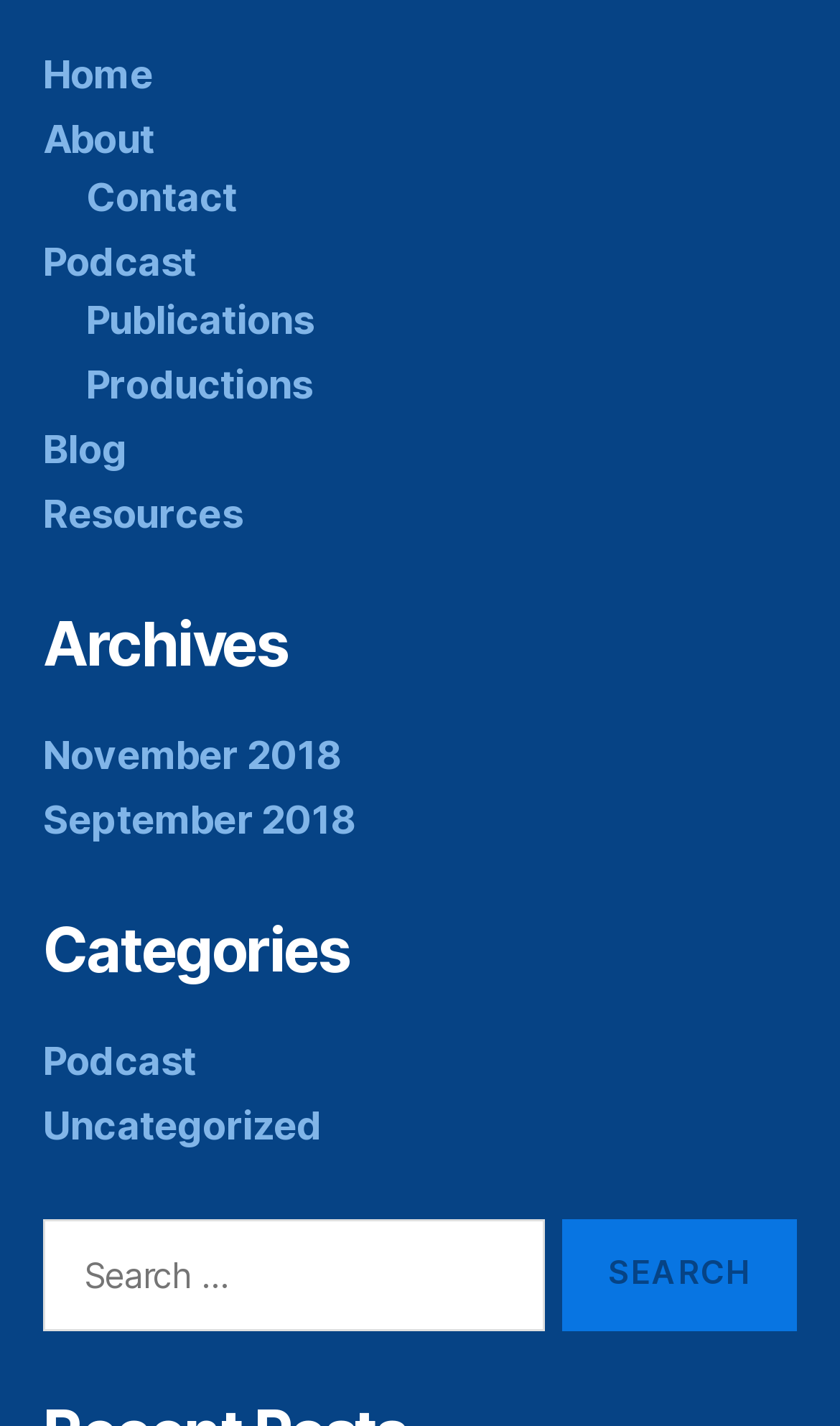What is the first navigation item?
Provide a concise answer using a single word or phrase based on the image.

Home